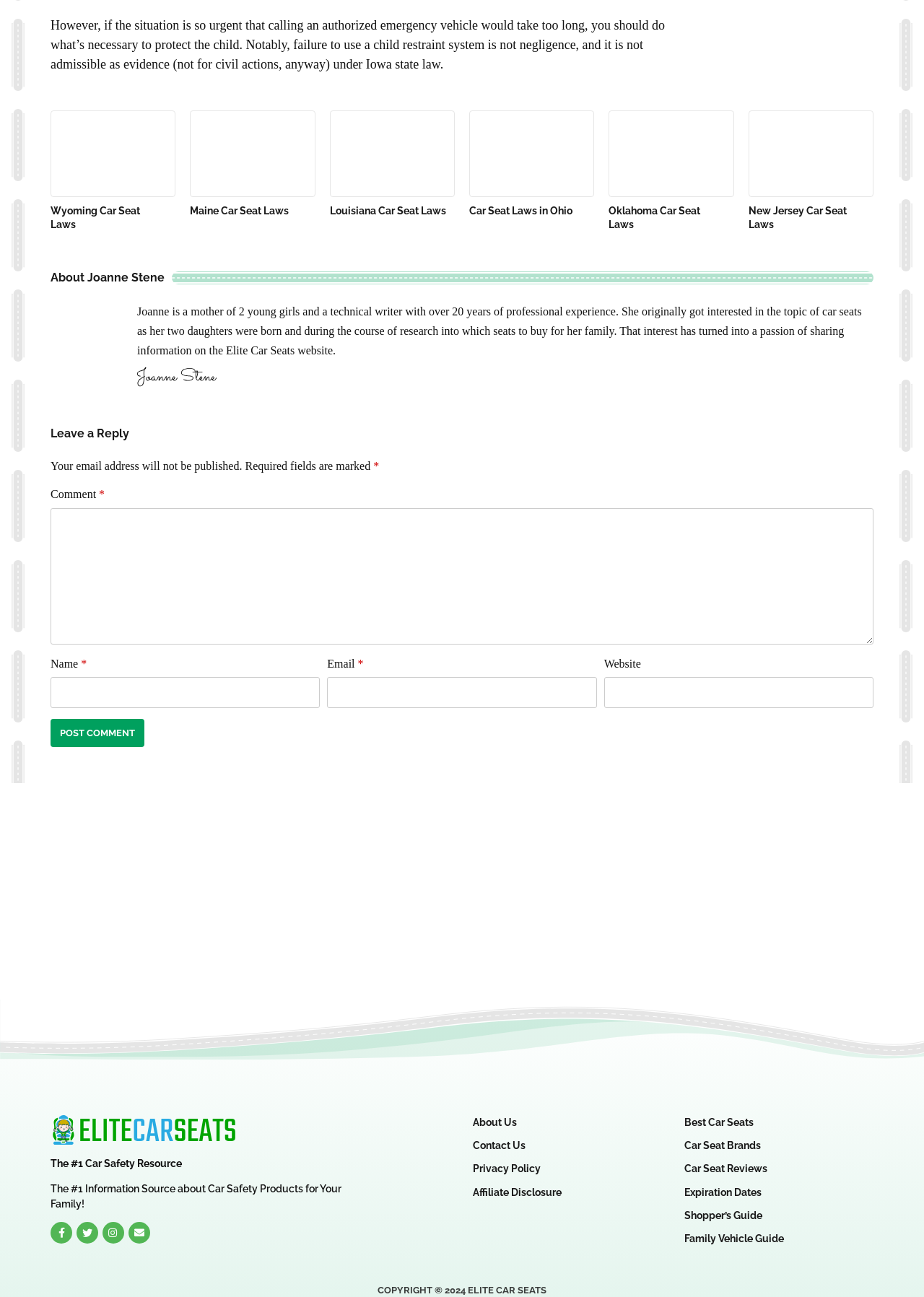Who is the author of the website?
Use the information from the screenshot to give a comprehensive response to the question.

I can see that the website has a section about the author, which mentions that Joanne Stene is a mother of two young girls and a technical writer with over 20 years of professional experience. Additionally, there are multiple images and links related to Joanne Stene, which suggests that she is the author of the website.